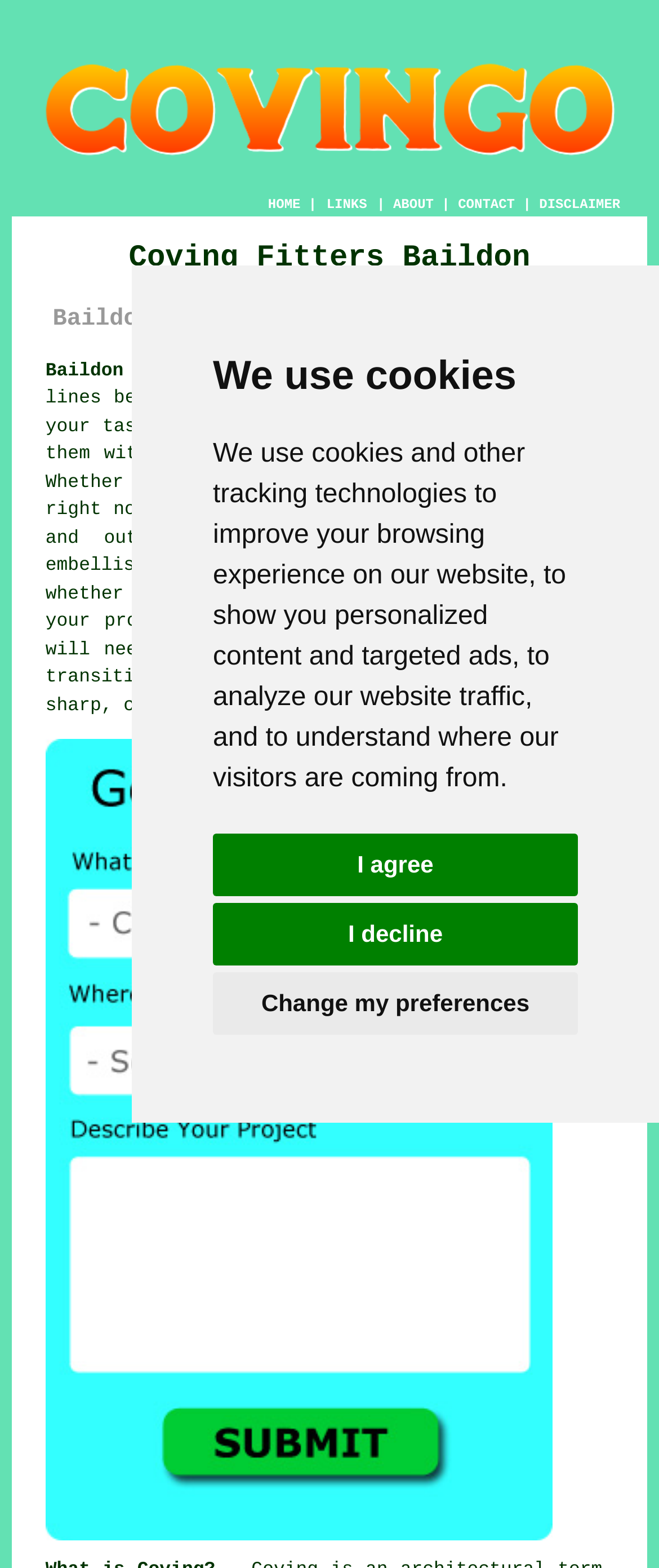Determine the bounding box coordinates of the target area to click to execute the following instruction: "Click the Free Baildon Coving Quotes link."

[0.069, 0.968, 0.838, 0.989]